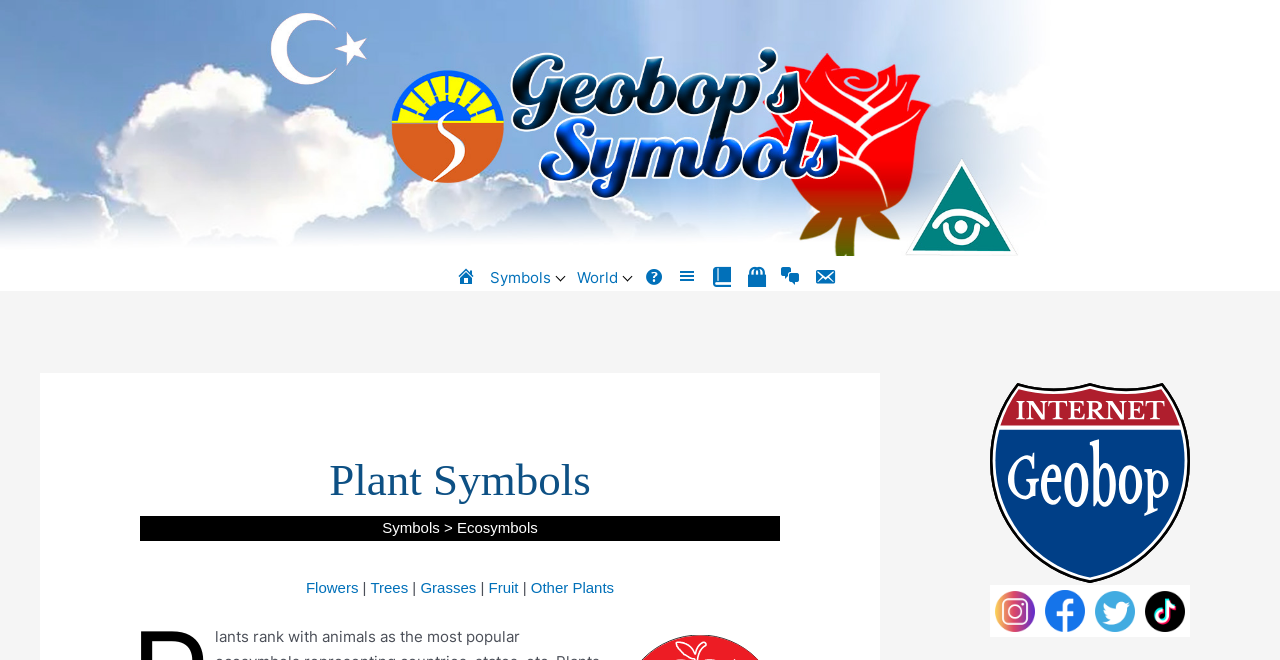Please predict the bounding box coordinates of the element's region where a click is necessary to complete the following instruction: "Click on the 'Instagram' link". The coordinates should be represented by four float numbers between 0 and 1, i.e., [left, top, right, bottom].

[0.777, 0.91, 0.809, 0.939]